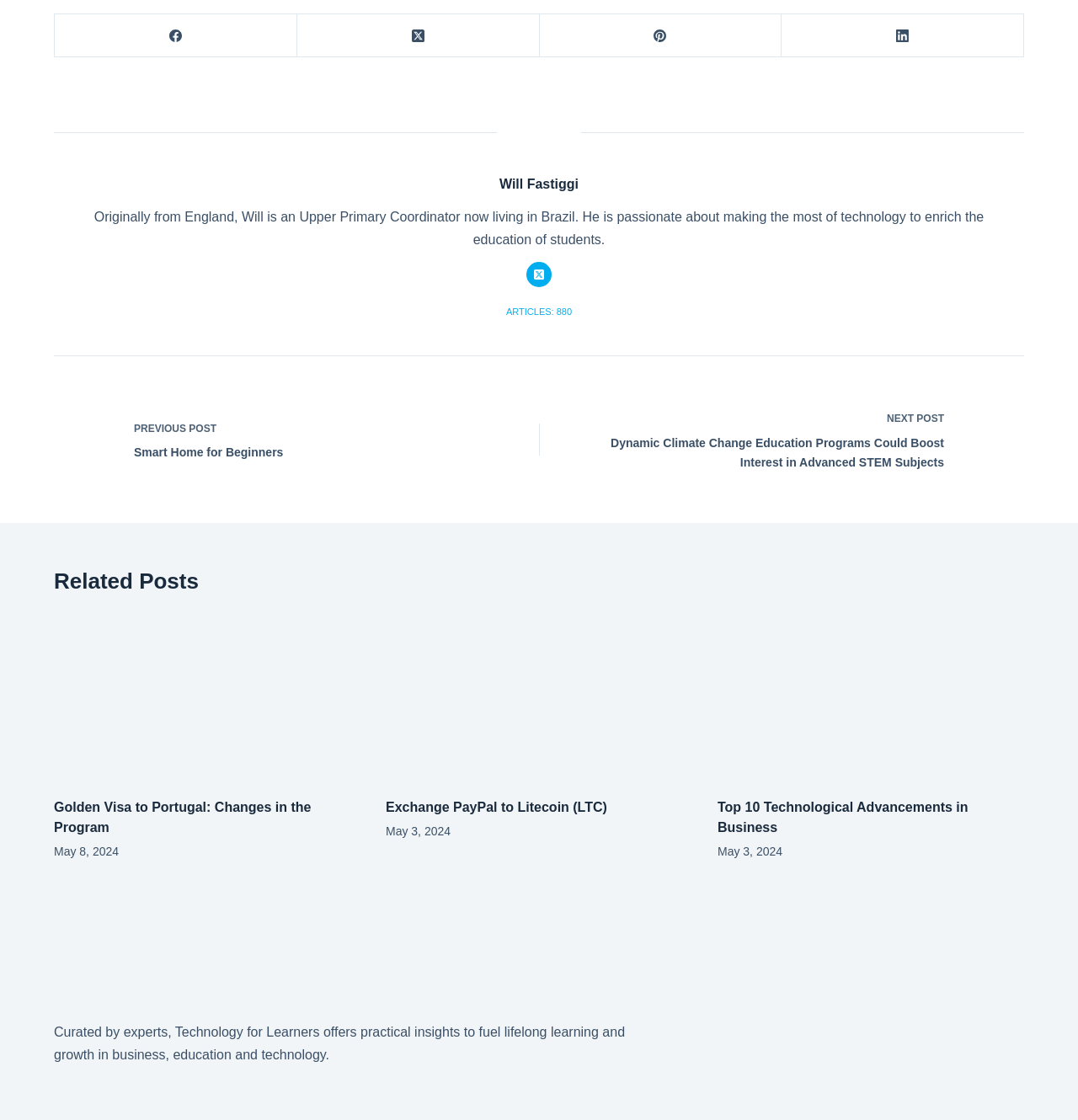Please identify the bounding box coordinates of the element that needs to be clicked to execute the following command: "Learn about Golden Visa to Portugal: Changes in the Program". Provide the bounding box using four float numbers between 0 and 1, formatted as [left, top, right, bottom].

[0.05, 0.547, 0.334, 0.701]